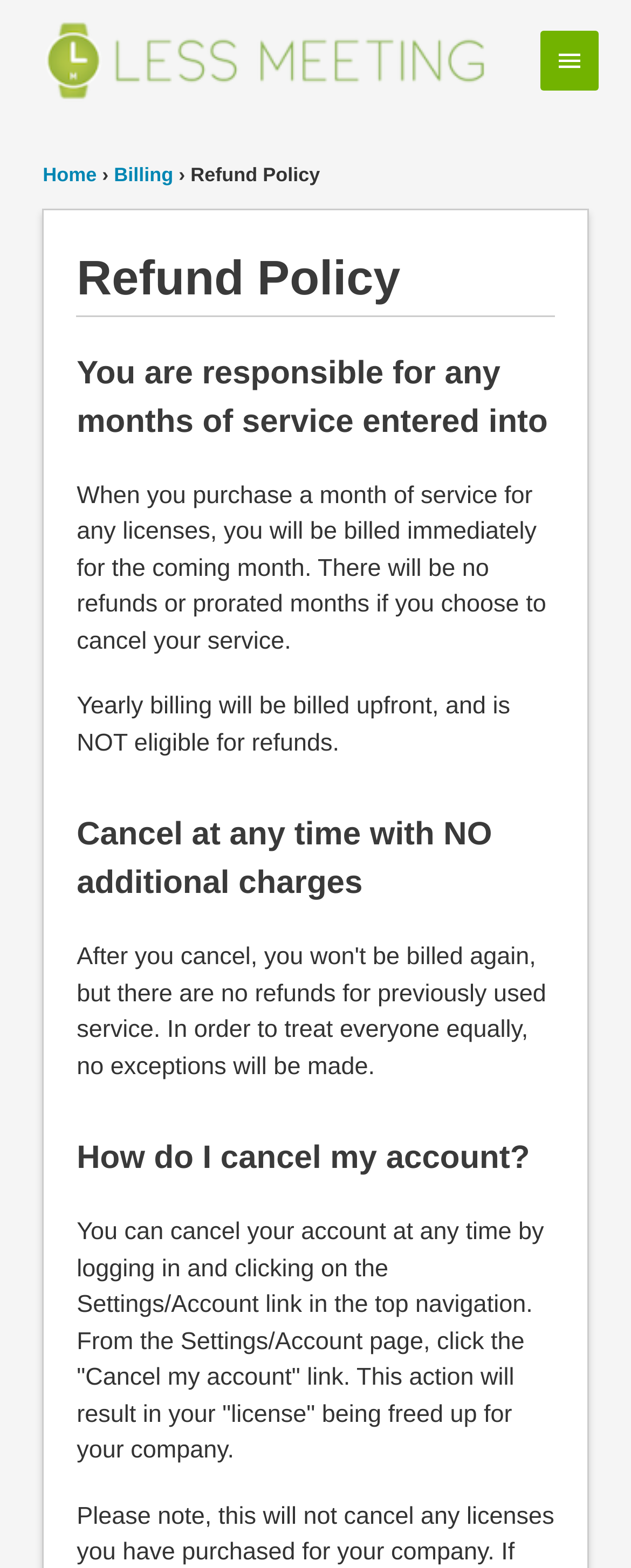Illustrate the webpage with a detailed description.

The webpage appears to be a refund policy page for a service called Less Meeting. At the top left of the page, there is a link with no text. To the right of this link, there is a button labeled "Above Header" with an icon. Below this button, there is a navigation menu with links to "Home", "Billing", and "Refund Policy", separated by arrow icons.

The main content of the page is divided into sections, each with a heading. The first heading reads "Refund Policy", and the text below it explains that users are responsible for any months of service entered into and will be billed immediately for the coming month. There will be no refunds or prorated months if the service is canceled.

Below this section, there is another heading that states "Yearly billing will be billed upfront, and is NOT eligible for refunds." The next section has a heading that reads "Cancel at any time with NO additional charges", and the following section has a heading that asks "How do I cancel my account?" The text below this heading explains the steps to cancel an account, including logging in and clicking on the "Cancel my account" link in the top navigation.

Overall, the page has a simple layout with clear headings and concise text, making it easy to read and understand the refund policy and cancellation procedures.